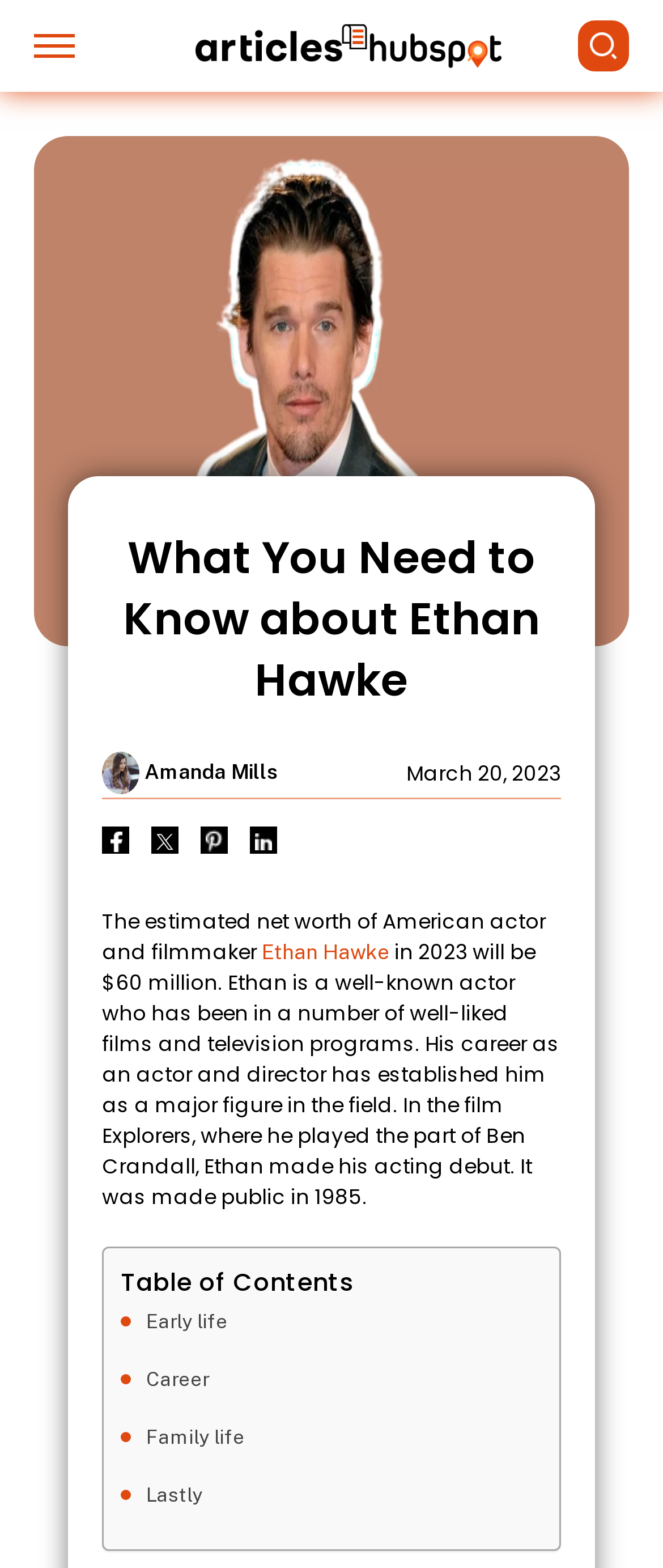Specify the bounding box coordinates for the region that must be clicked to perform the given instruction: "Get help from 'FAQ'".

None